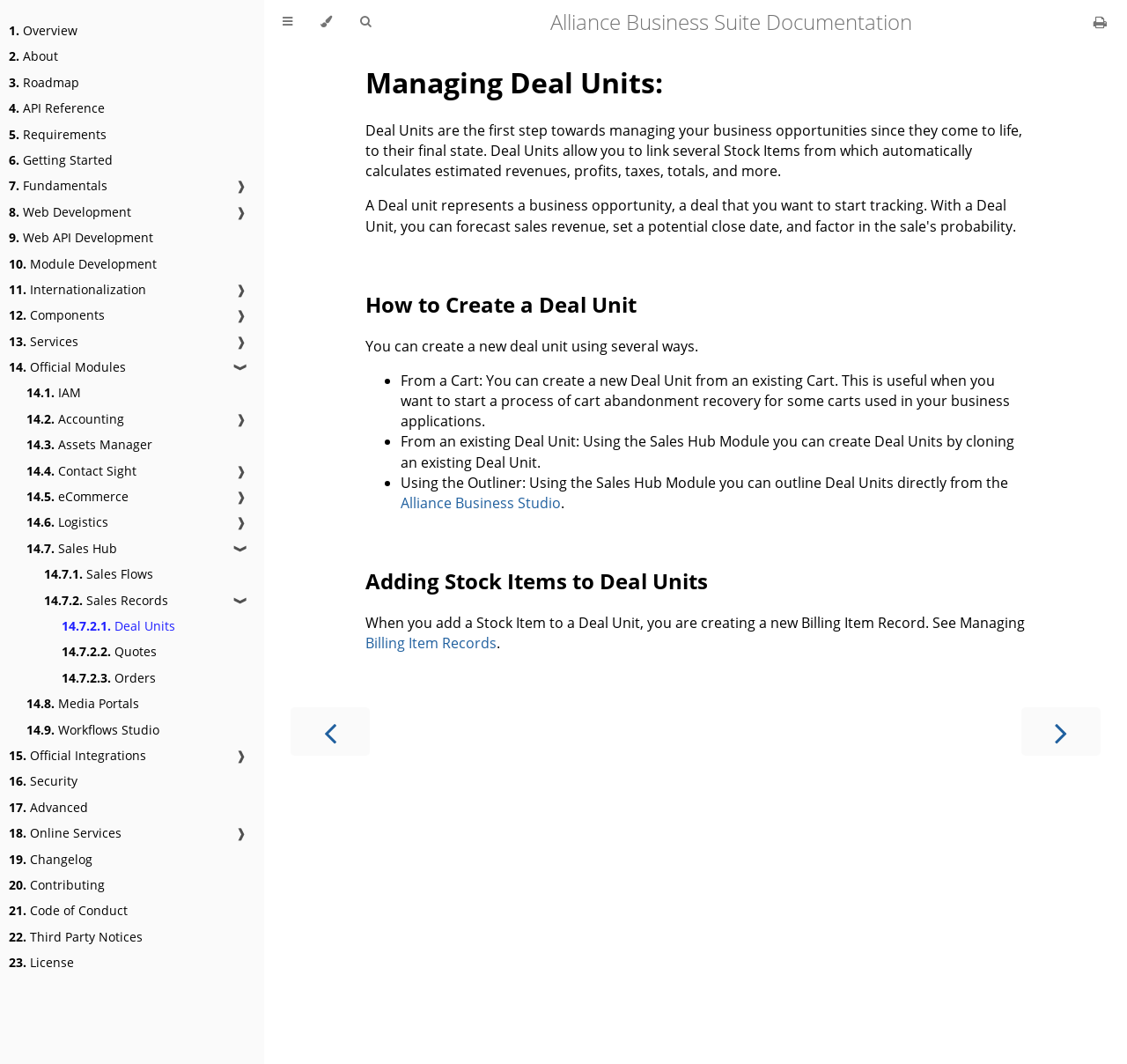Predict the bounding box of the UI element that fits this description: "aria-label="Change theme" title="Change theme"".

[0.272, 0.0, 0.307, 0.041]